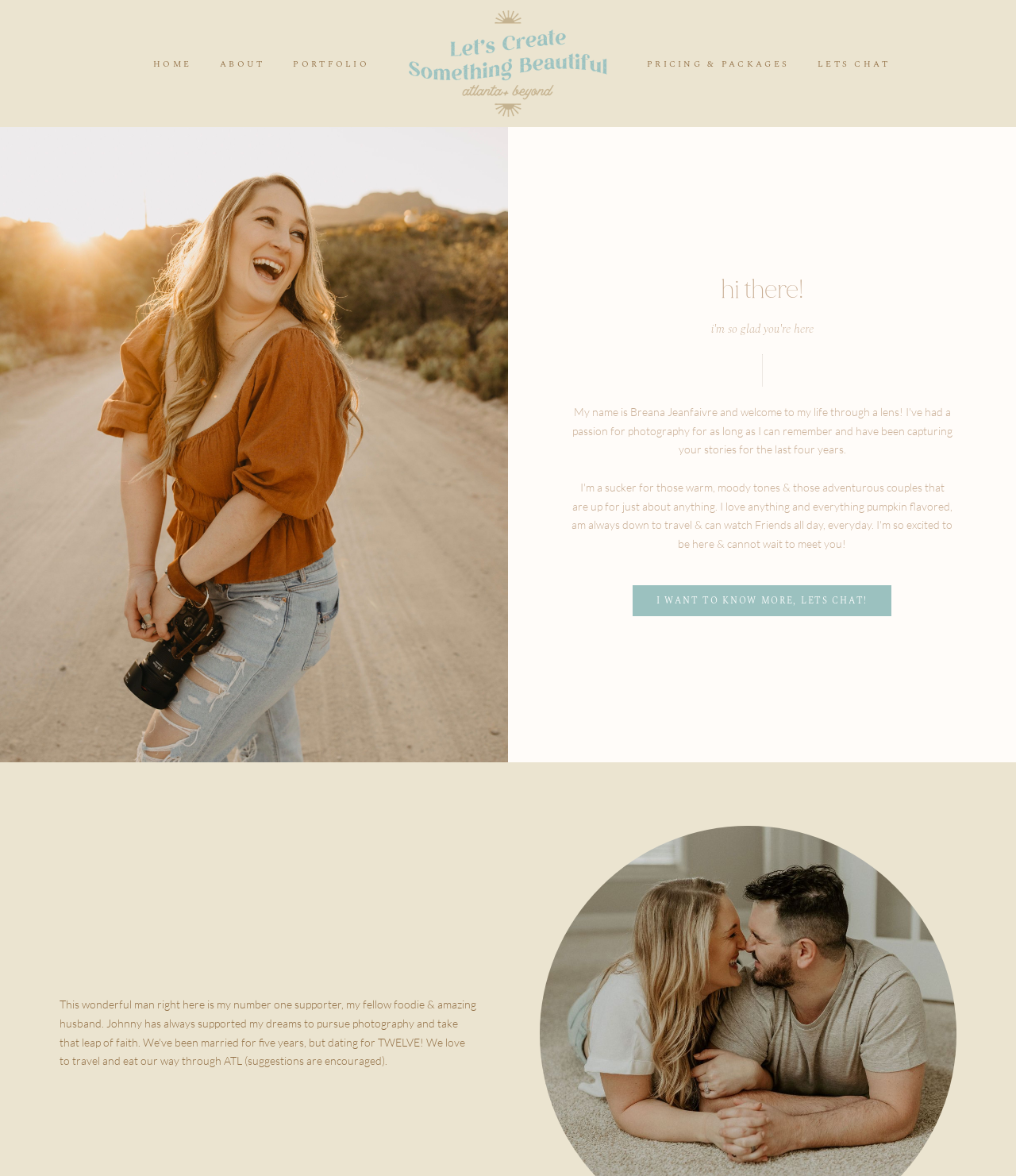Answer succinctly with a single word or phrase:
How many navigation links are there?

5